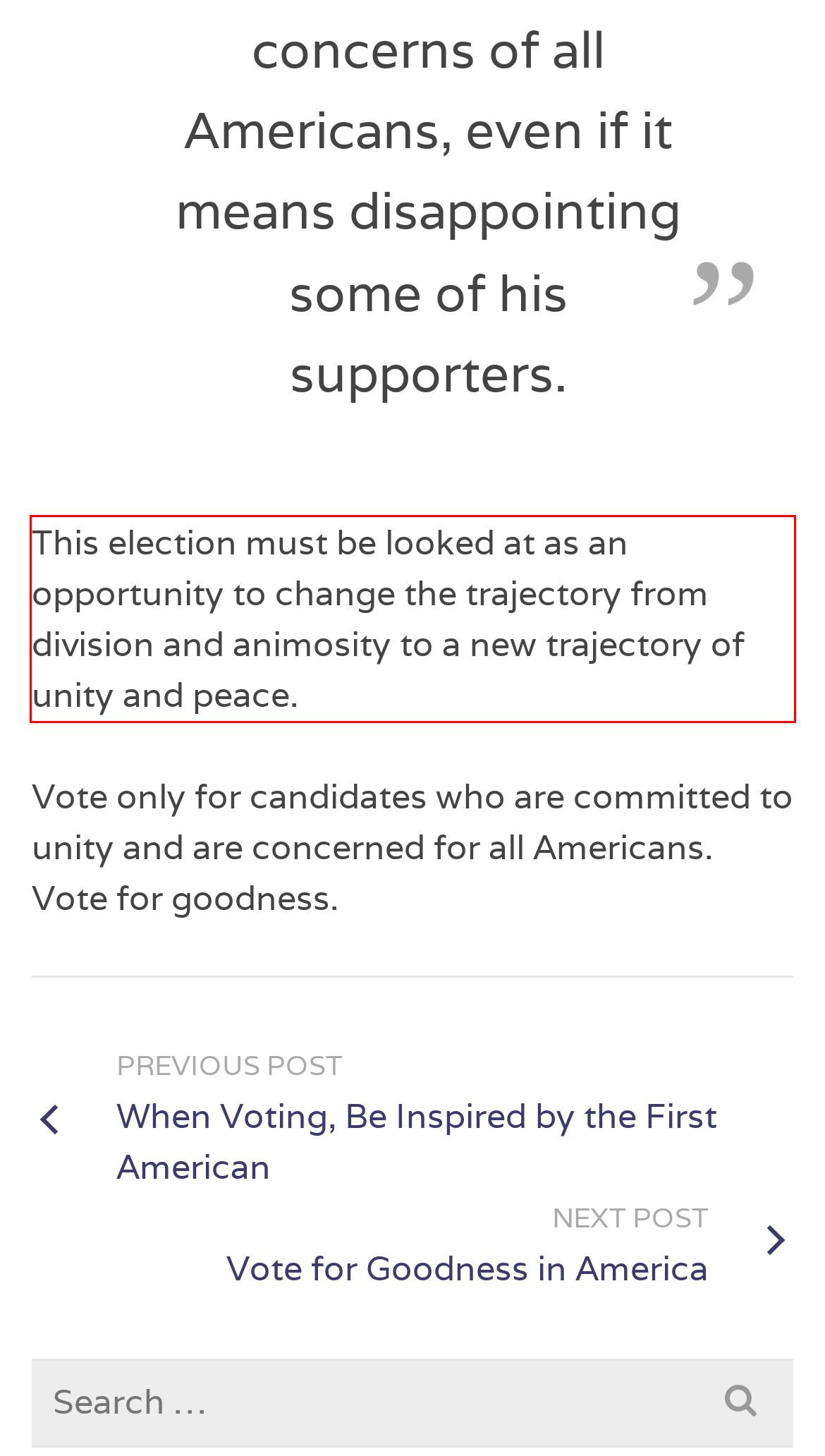Perform OCR on the text inside the red-bordered box in the provided screenshot and output the content.

This election must be looked at as an opportunity to change the trajectory from division and animosity to a new trajectory of unity and peace.